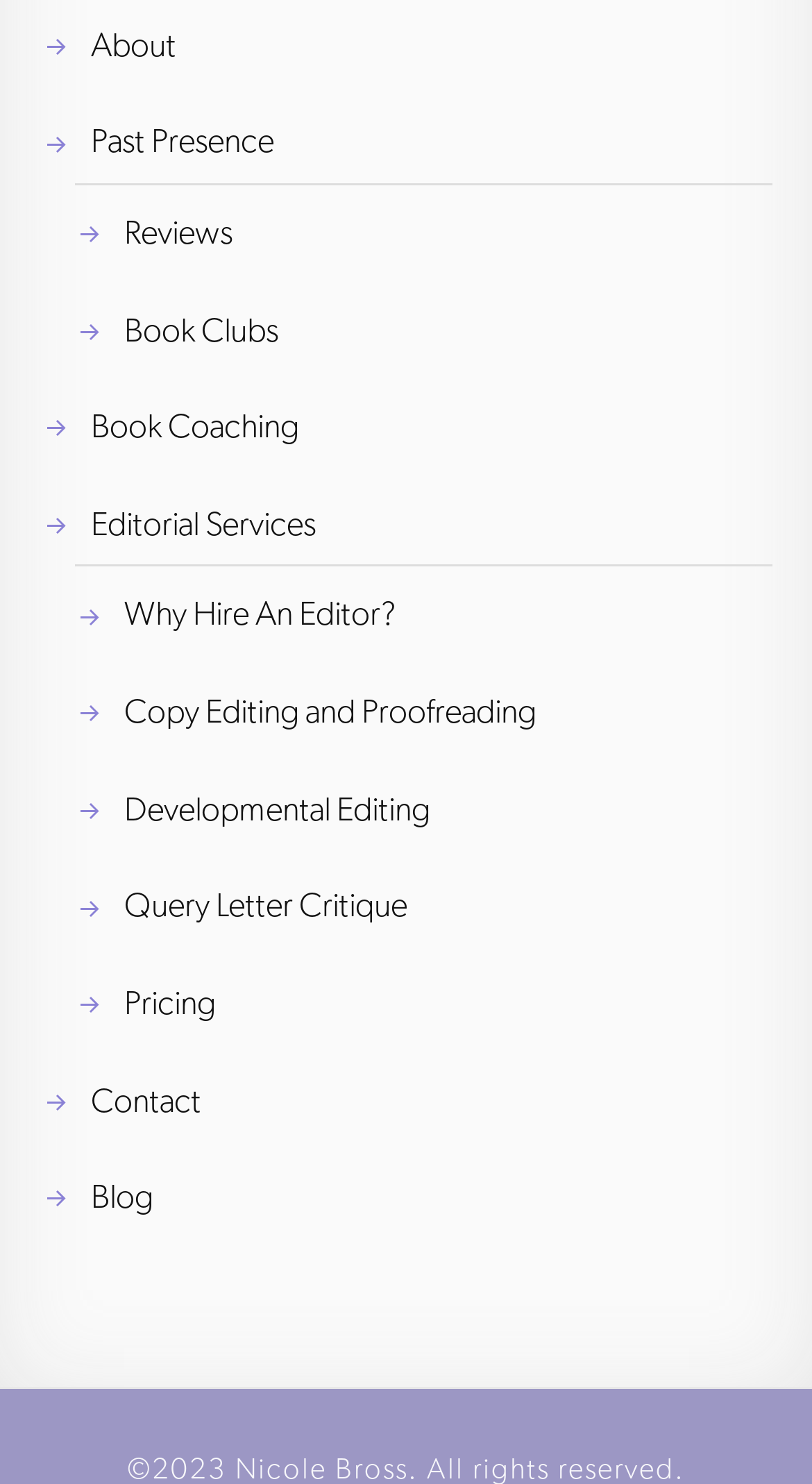Can you pinpoint the bounding box coordinates for the clickable element required for this instruction: "learn about Book Coaching"? The coordinates should be four float numbers between 0 and 1, i.e., [left, top, right, bottom].

[0.112, 0.274, 0.368, 0.301]